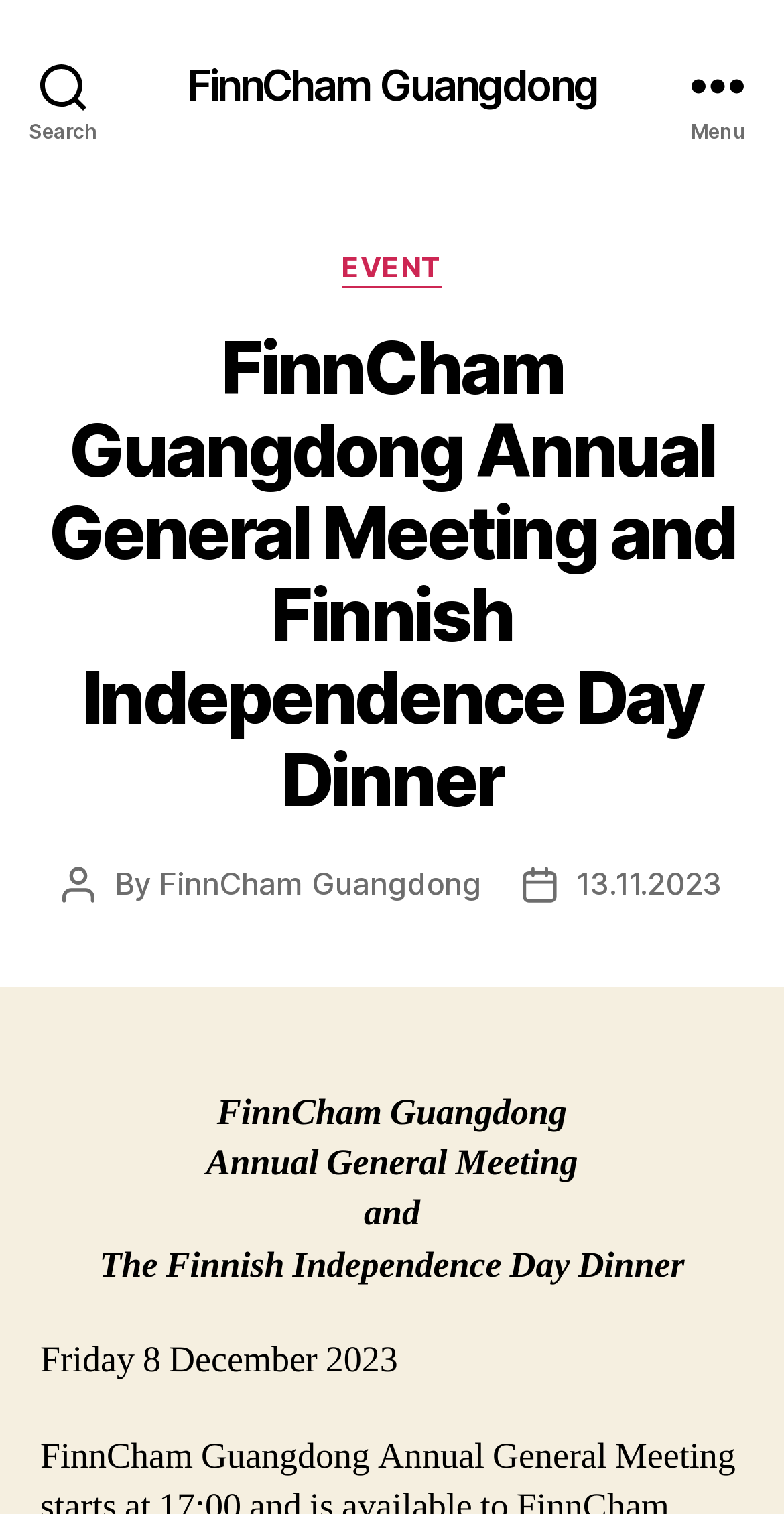Who is the author of the post?
Please look at the screenshot and answer in one word or a short phrase.

FinnCham Guangdong